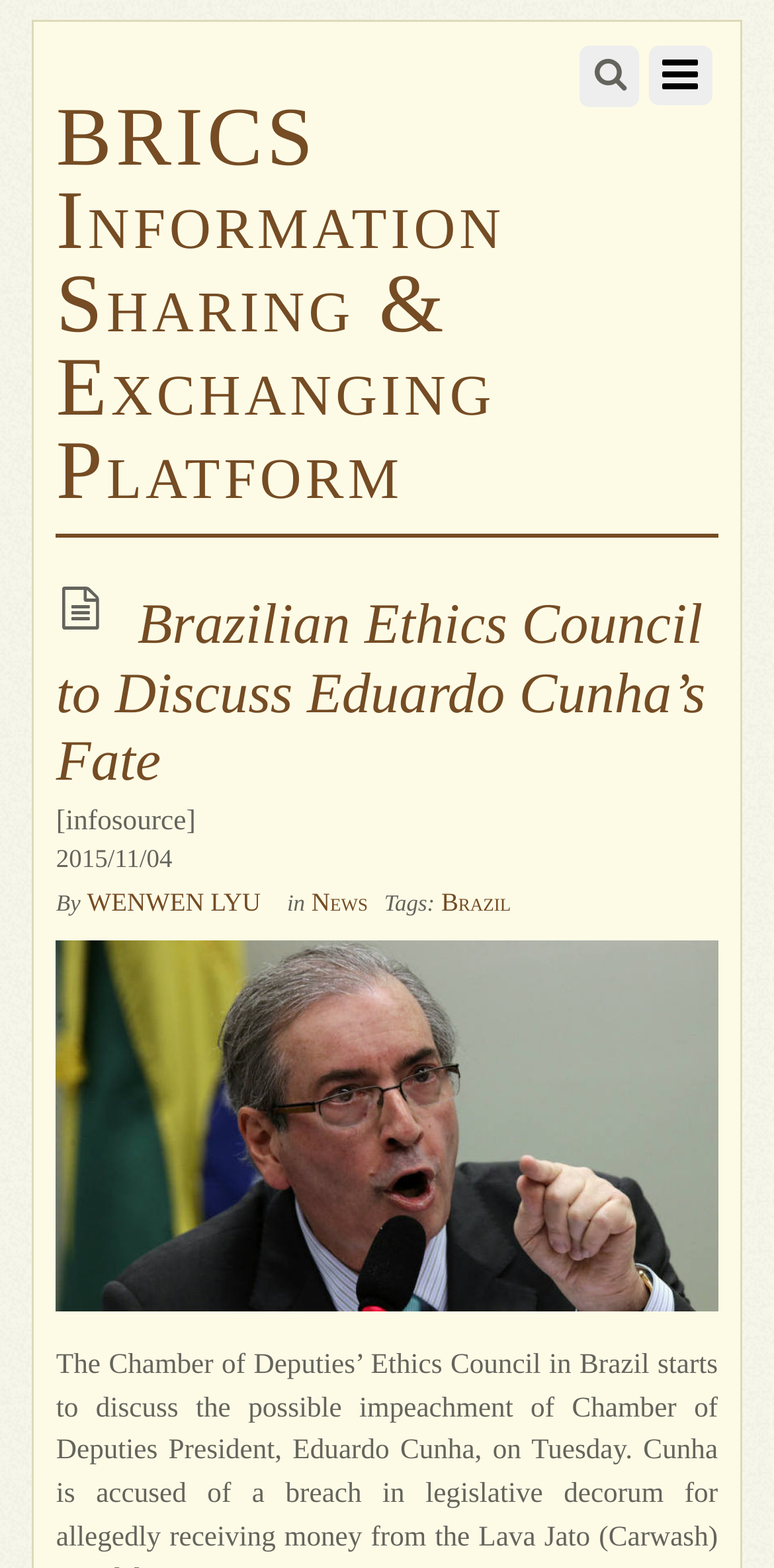Generate an in-depth caption that captures all aspects of the webpage.

The webpage appears to be a news article page. At the top, there is a link to the "BRICS Information Sharing & Exchanging Platform" on the left side, and a search box on the right side. Below the search box, there is a heading that reads "Brazilian Ethics Council to Discuss Eduardo Cunha’s Fate". 

Under the heading, there is a link with the same title as the heading, followed by a static text "[infosource]" and a timestamp "2015/11/04". The author of the article, "WENWEN LYU", is credited below the timestamp, along with a link to the author's profile. 

To the right of the author's credit, there is a link to the "News" section, and a list of tags, including "Brazil". The main content of the article is accompanied by a large image, which takes up most of the page, with a caption "size_810_16_9_cunha-cpi".